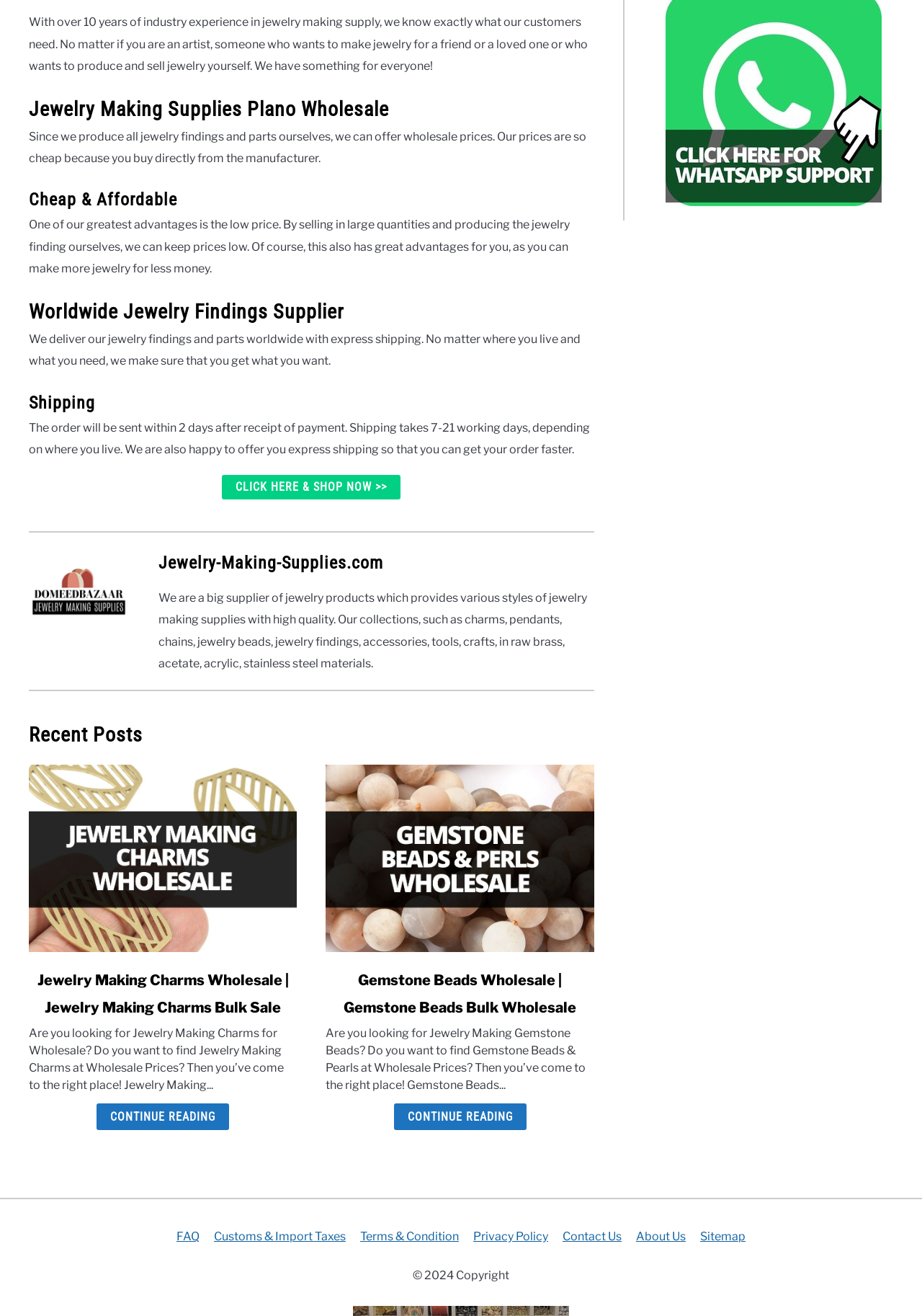Extract the bounding box coordinates of the UI element described by: "Sitemap". The coordinates should include four float numbers ranging from 0 to 1, e.g., [left, top, right, bottom].

[0.759, 0.934, 0.809, 0.944]